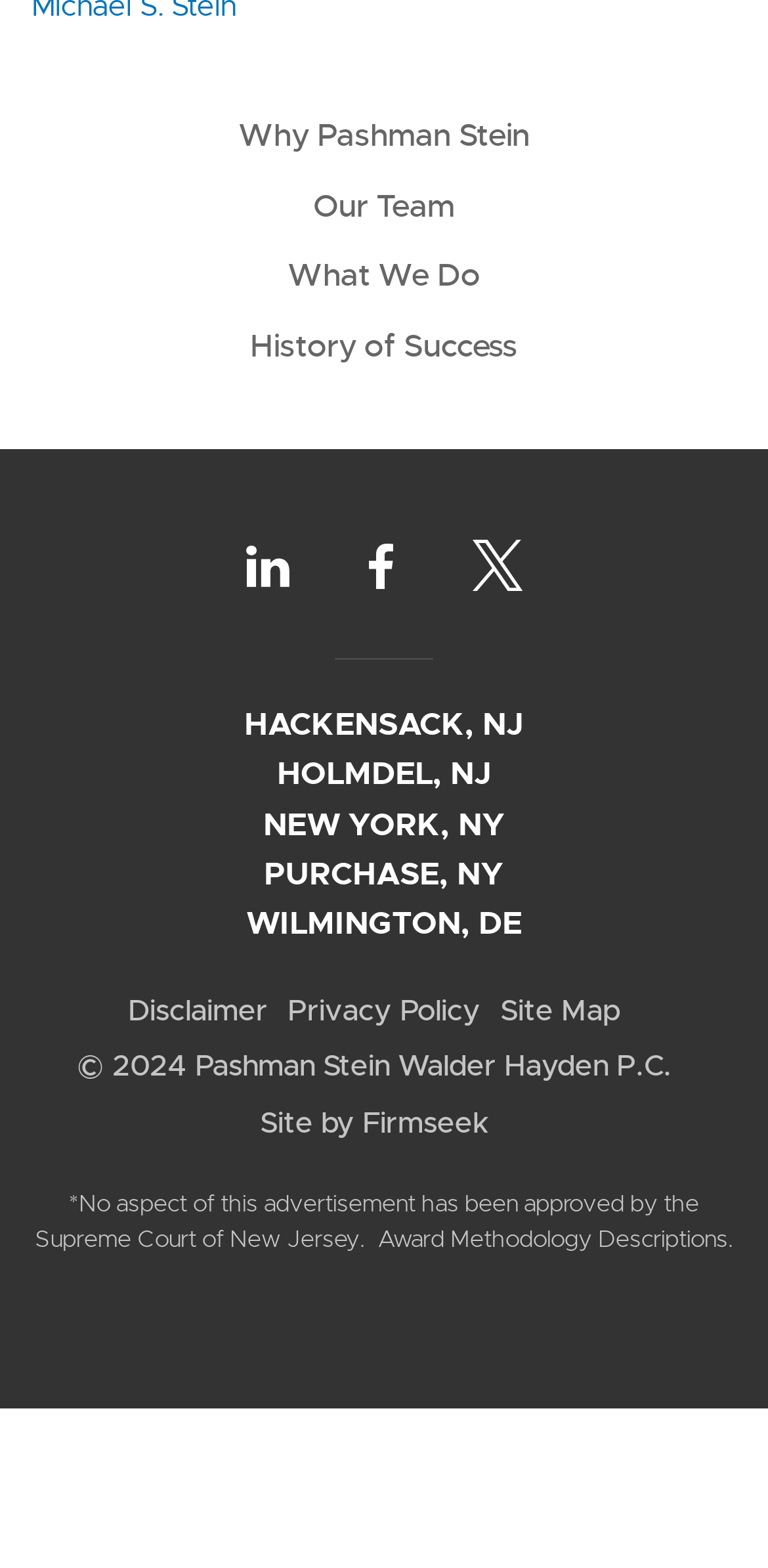Give a short answer to this question using one word or a phrase:
How many social media links are available?

3